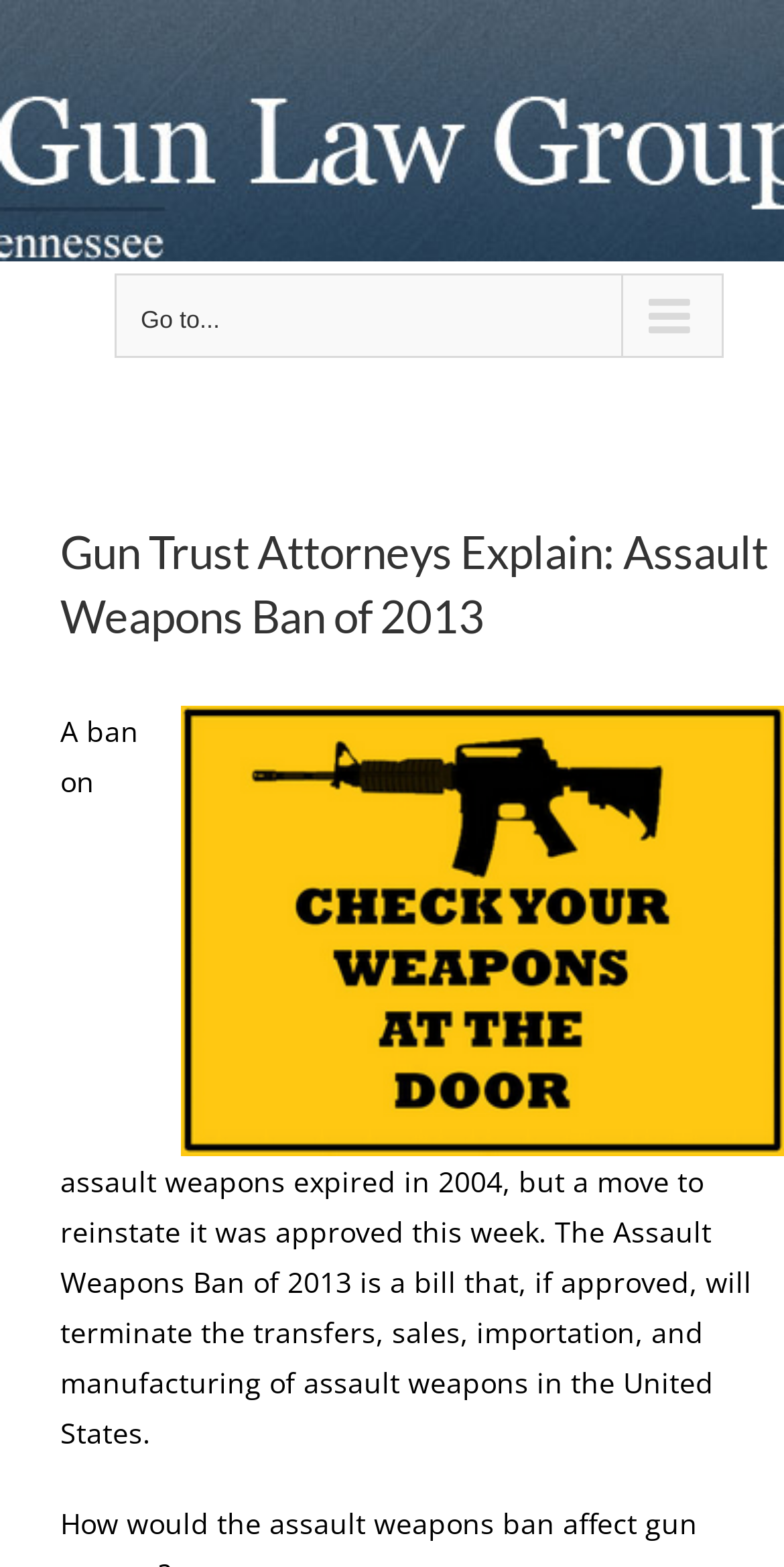Using floating point numbers between 0 and 1, provide the bounding box coordinates in the format (top-left x, top-left y, bottom-right x, bottom-right y). Locate the UI element described here: Go to Top

[0.695, 0.757, 0.808, 0.814]